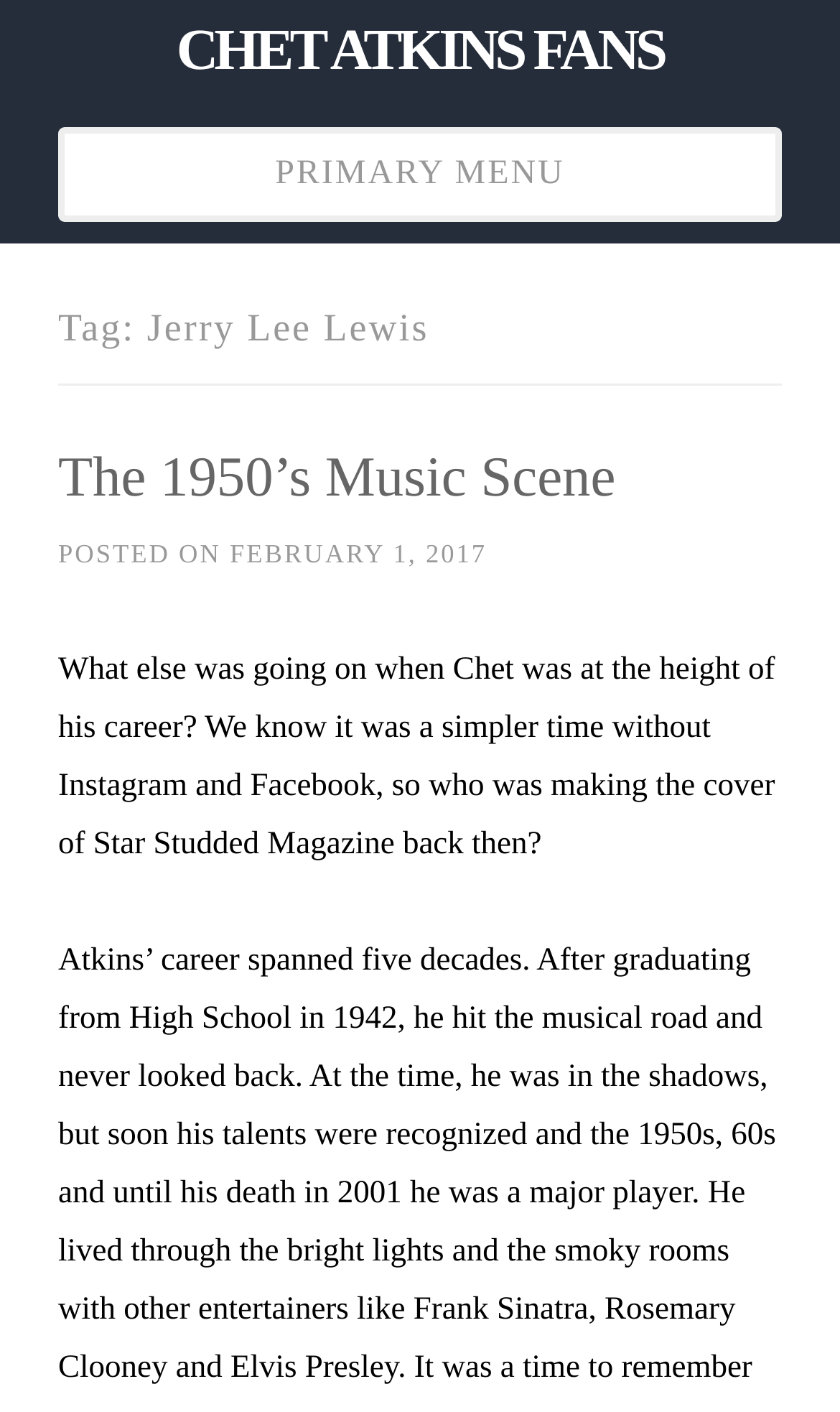Summarize the webpage with a detailed and informative caption.

The webpage is about Jerry Lee Lewis and Chet Atkins Fans. At the top, there is a large heading "CHET ATKINS FANS" with a link to the same title. Below this heading, there is a primary menu button. 

To the right of the primary menu button, there is a header section with a heading "Tag: Jerry Lee Lewis". Below this heading, there is another header section with a heading "The 1950’s Music Scene" and a link to the same title. 

Underneath the "The 1950’s Music Scene" heading, there is a text "POSTED ON" followed by a link to the date "FEBRUARY 1, 2017". 

Further down, there is a paragraph of text that discusses what else was happening during the height of Chet Atkins' career, mentioning the cover of Star Studded Magazine.